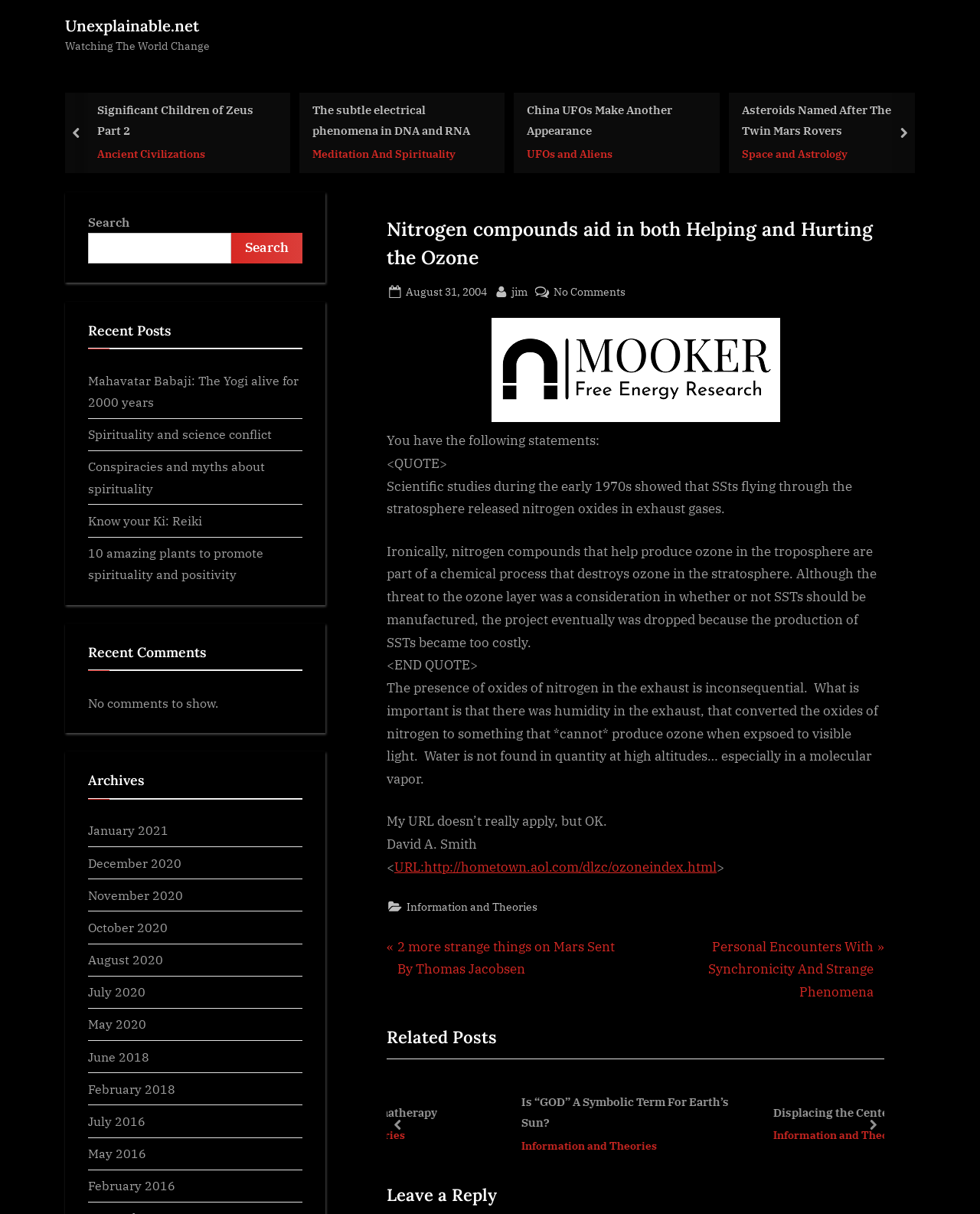What is the topic of the related post 'Brief History of Aromatherapy'?
Please use the visual content to give a single word or phrase answer.

Aromatherapy